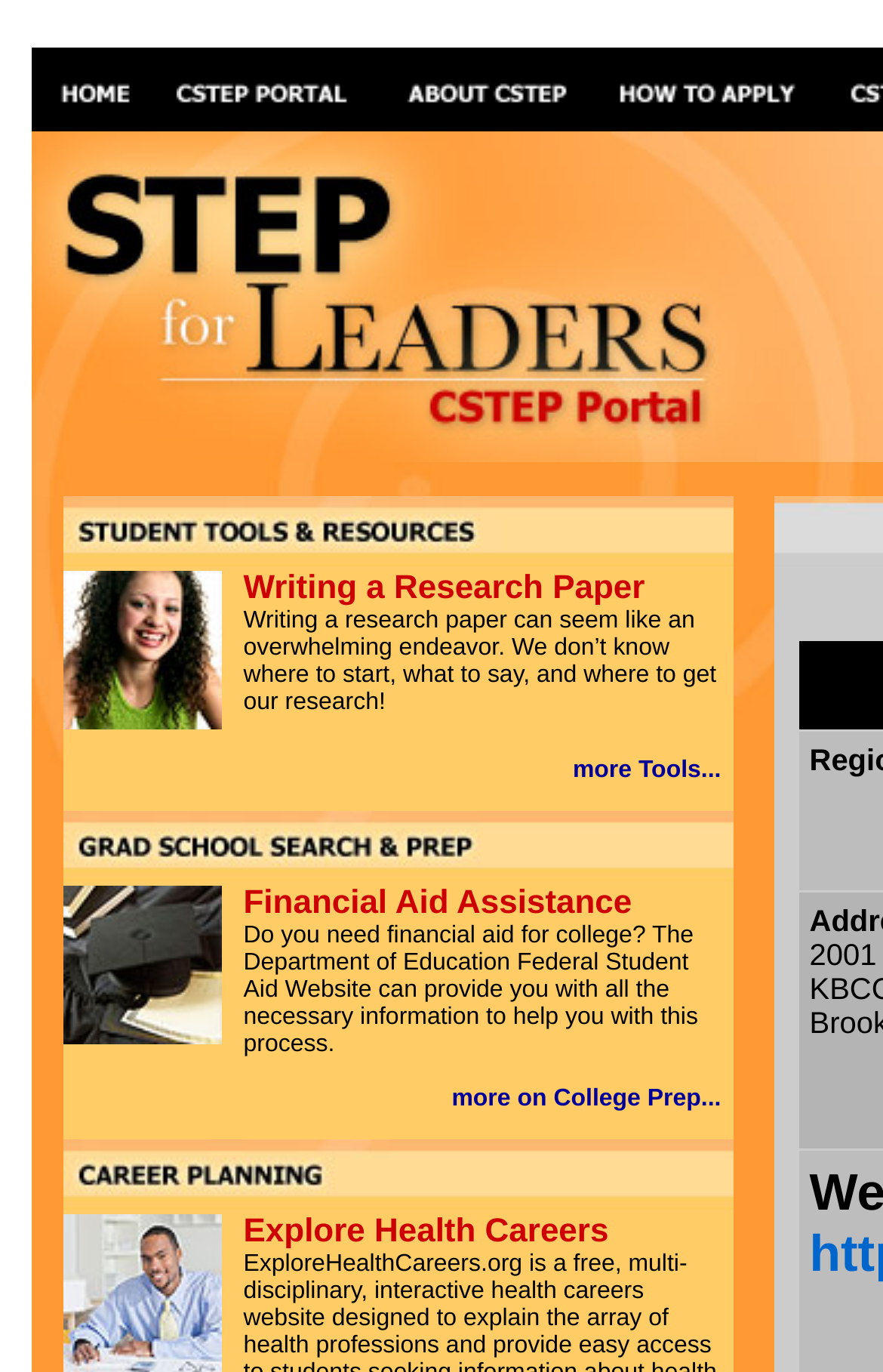Please analyze the image and give a detailed answer to the question:
How many images are in the webpage?

I counted the number of images in the webpage, which are 7. They are scattered throughout the webpage, including in the top menu, 'Student Tools & Resources' section, and 'College Search & Prep' section.